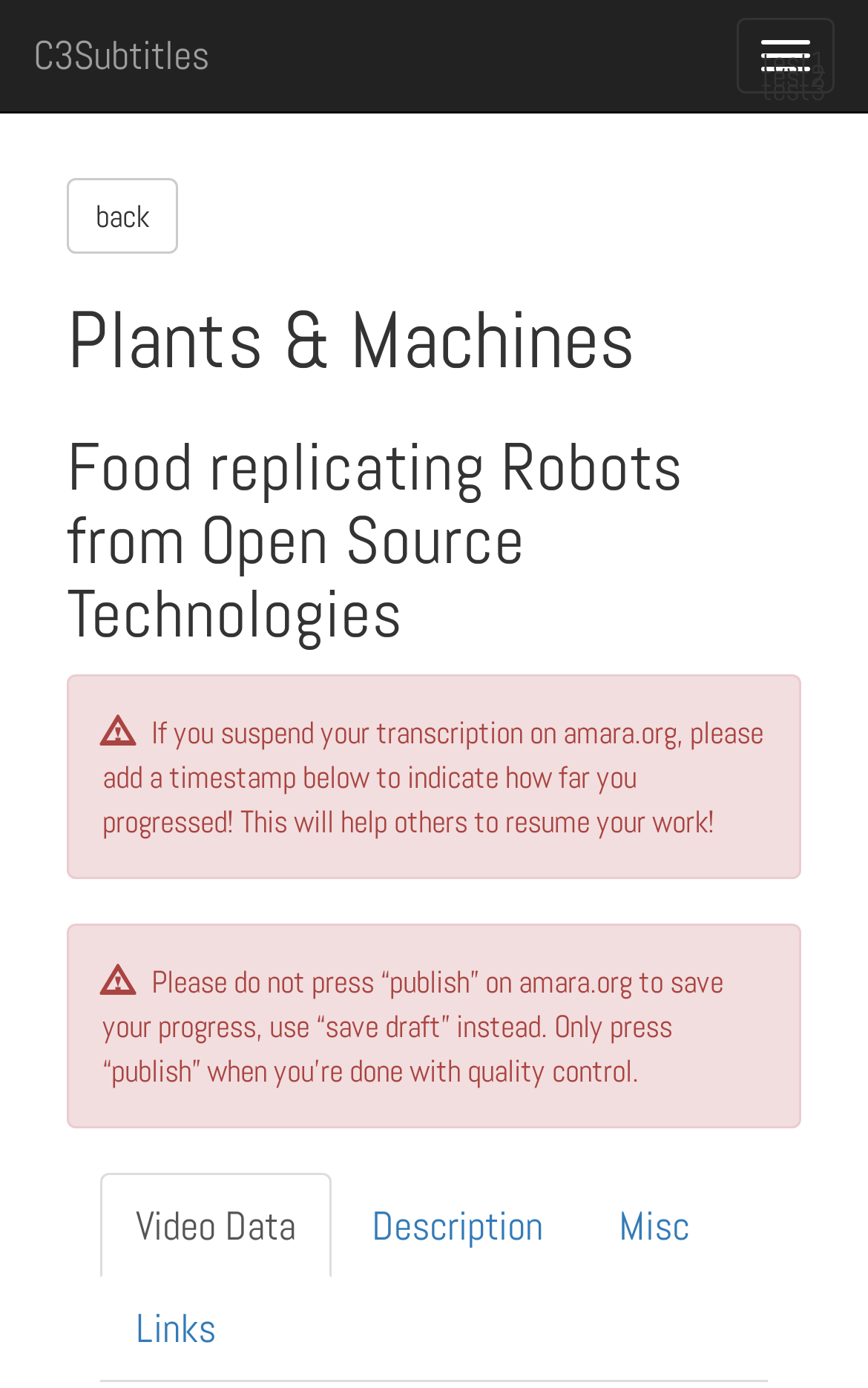Give a one-word or phrase response to the following question: What is the function of the button at the top-right corner?

Toggle navigation